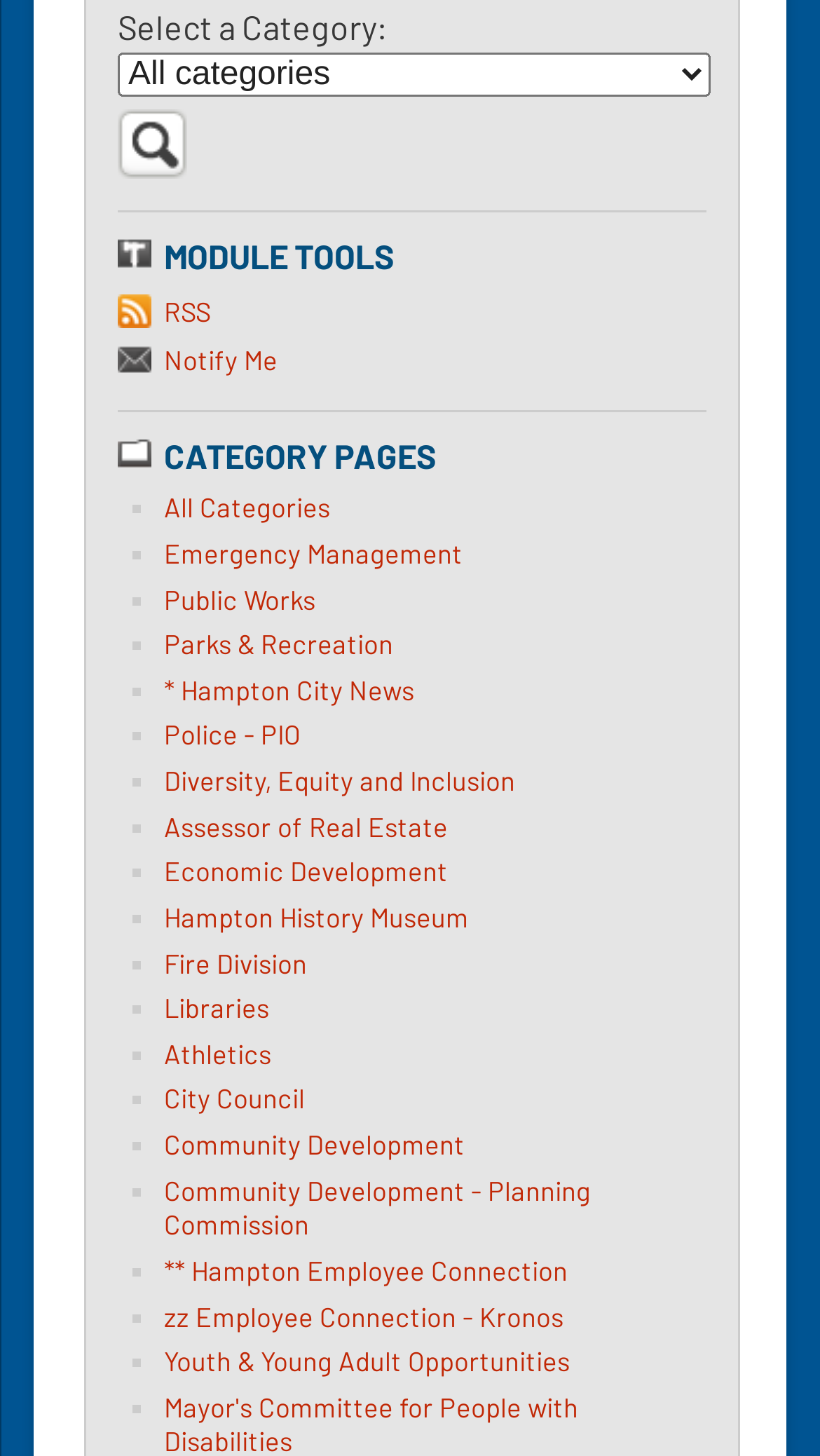Provide a short answer to the following question with just one word or phrase: What is the function of the button with the search icon?

Search News Flash Module